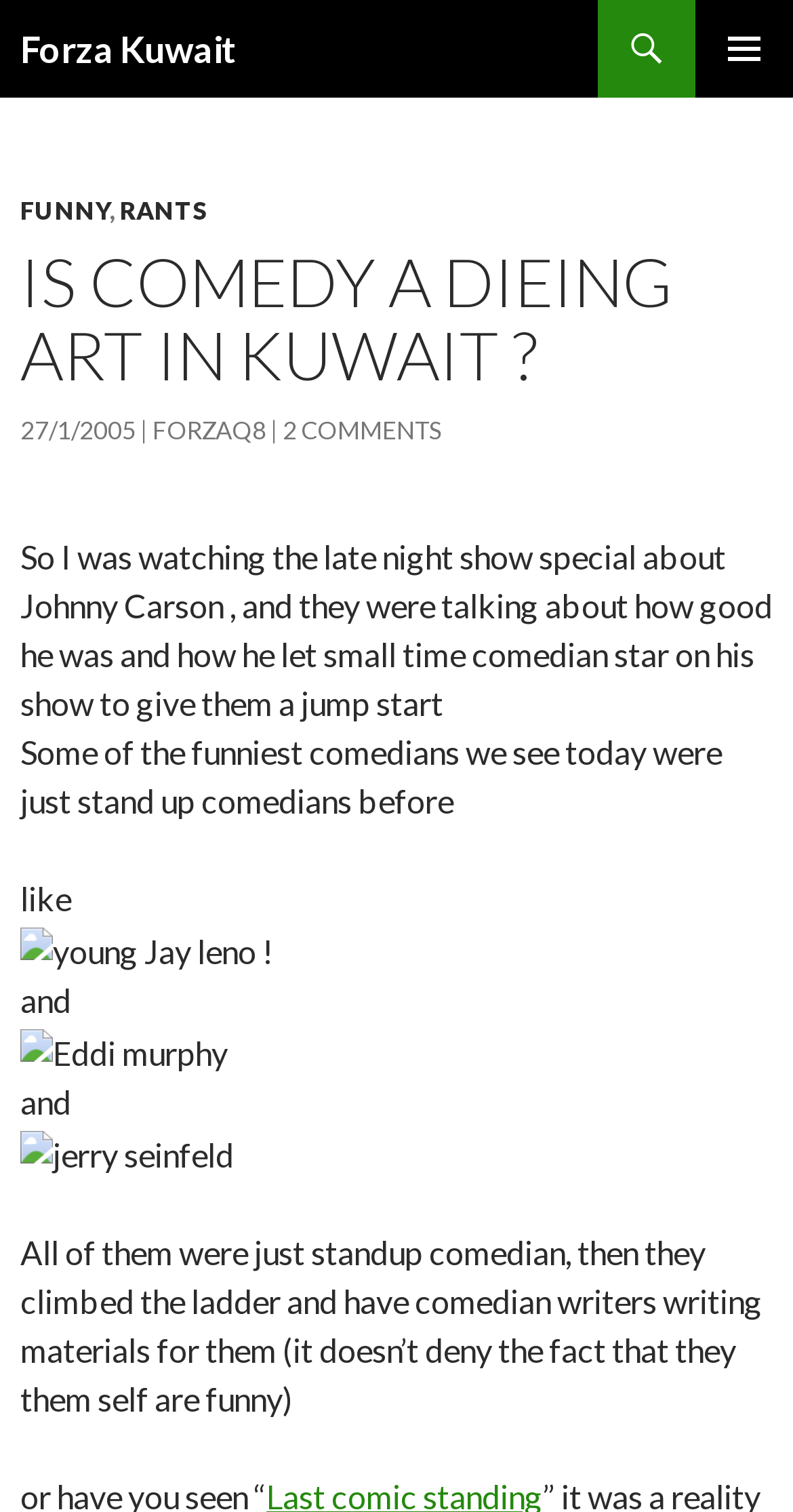What is the function of the button ' PRIMARY MENU'?
Look at the webpage screenshot and answer the question with a detailed explanation.

The button ' PRIMARY MENU' is likely a toggle button that opens or closes the primary menu of the website, as it is labeled as 'PRIMARY MENU' and has an expand/collapse icon.